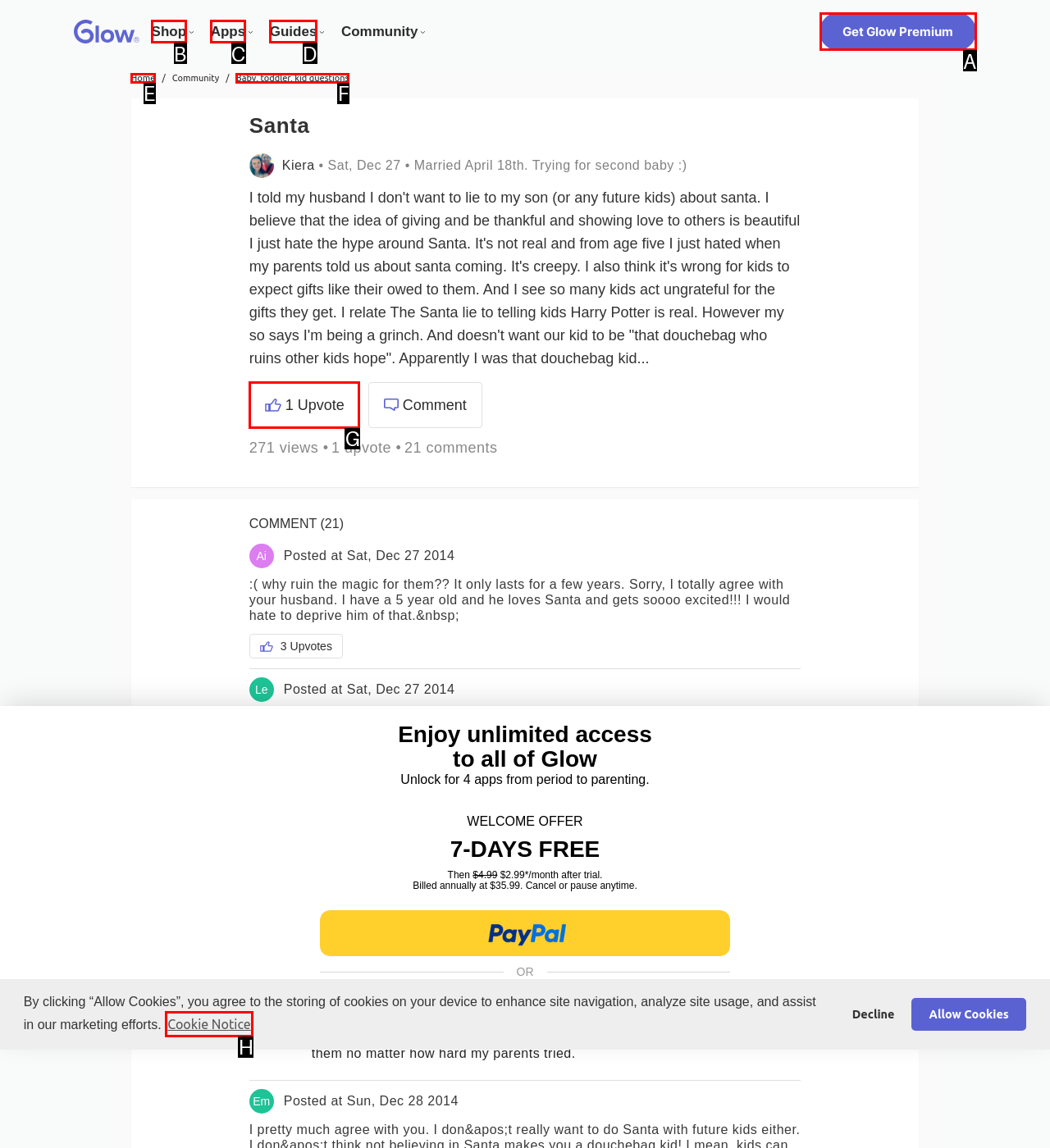Choose the letter of the UI element necessary for this task: Click the 'Get Glow Premium' link
Answer with the correct letter.

A